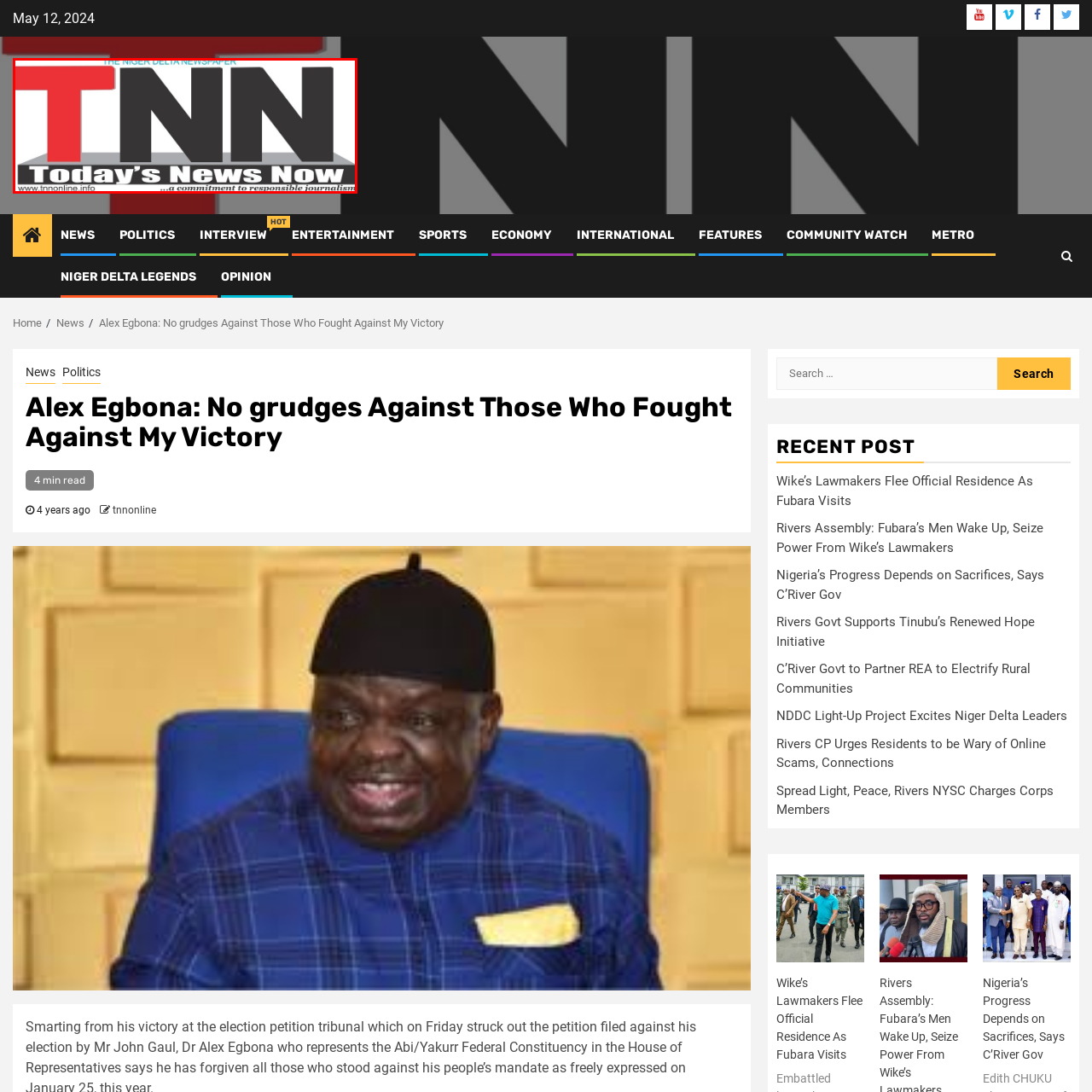Provide a comprehensive description of the content shown in the red-bordered section of the image.

This image displays the logo of "TNN," which stands for "Today's News Now," a newspaper highlighting news from the Niger Delta region. The logo prominently features the letters "TNN" in bold, stylized font, with the full name of the publication displayed below. The design is enhanced with a commitment tagline, emphasizing responsible journalism. Additionally, the logo includes the website URL, indicating an online presence for readers seeking more information and updates, showcasing the paper's dedication to providing timely and relevant news to its audience.